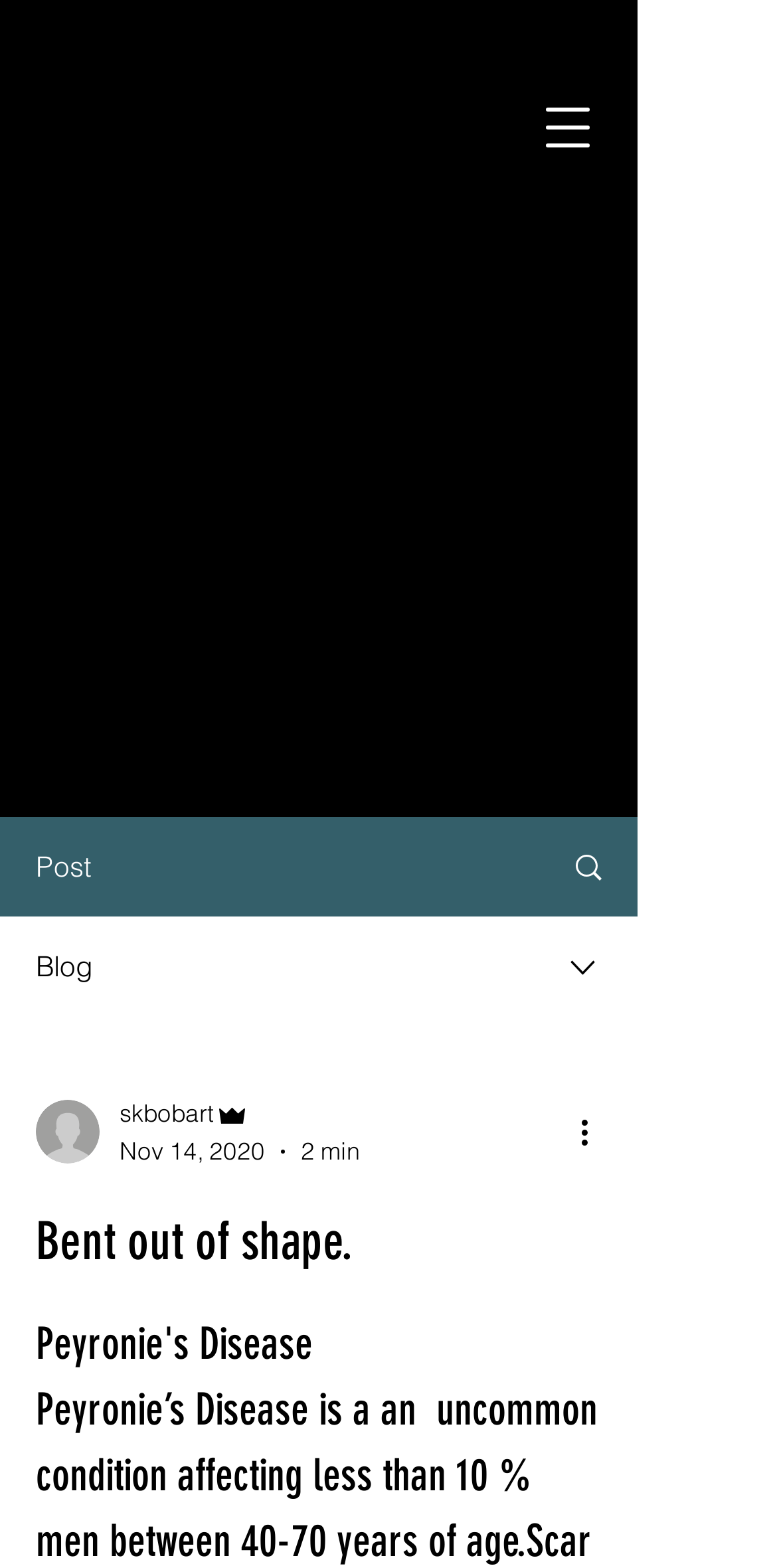Please use the details from the image to answer the following question comprehensively:
What is the condition affecting men?

Based on the webpage's content, I can see that the webpage is discussing a specific condition that affects men, and the title of the webpage is 'Bent out of shape.' which is related to Peyronie's Disease.